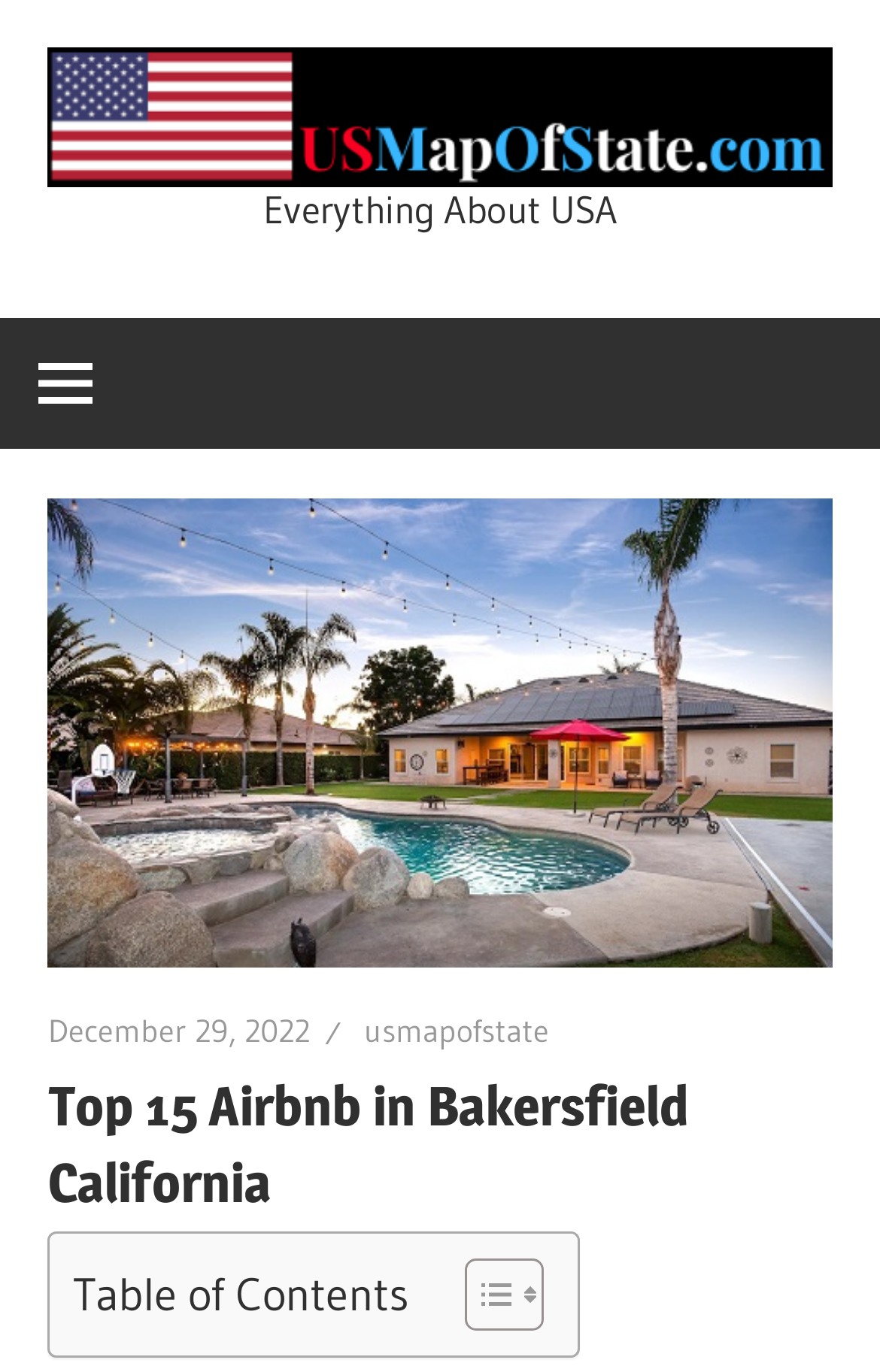Please find and generate the text of the main header of the webpage.

Top 15 Airbnb in Bakersfield California